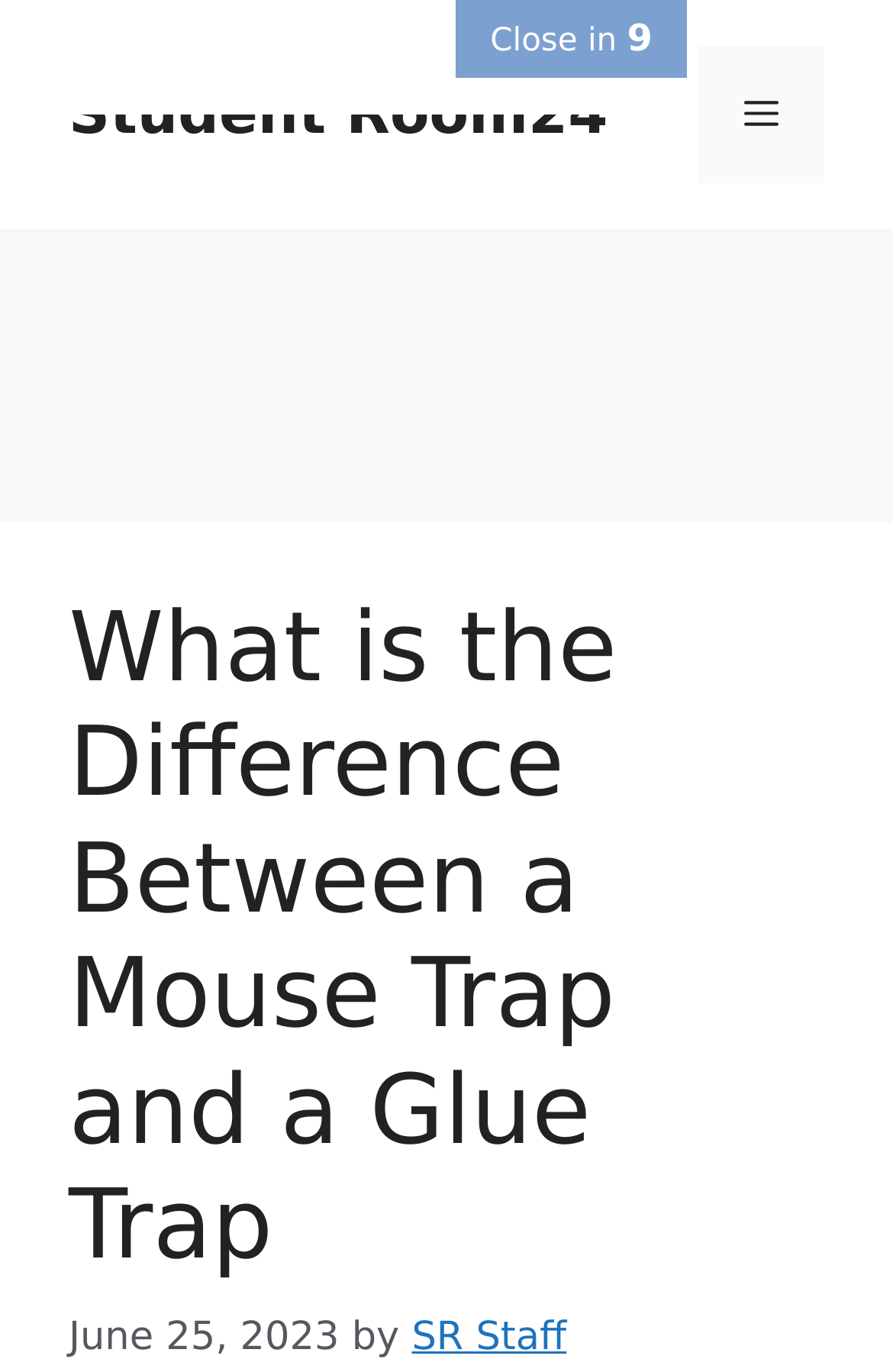Provide a comprehensive description of the webpage.

The webpage is about comparing mouse traps and glue traps, as indicated by the title "What is the Difference Between a Mouse Trap and a Glue Trap". At the top right corner, there is a "Close in" button and a number "7" next to it. Below this, there is a banner that spans the entire width of the page, containing a link to "Student Room24" on the left side and a "Mobile Toggle" button on the right side. 

When the "Mobile Toggle" button is clicked, a menu appears, which contains a heading that repeats the title of the webpage. Below the heading, there is a timestamp indicating that the content was posted on "June 25, 2023", followed by the author's name "SR Staff".